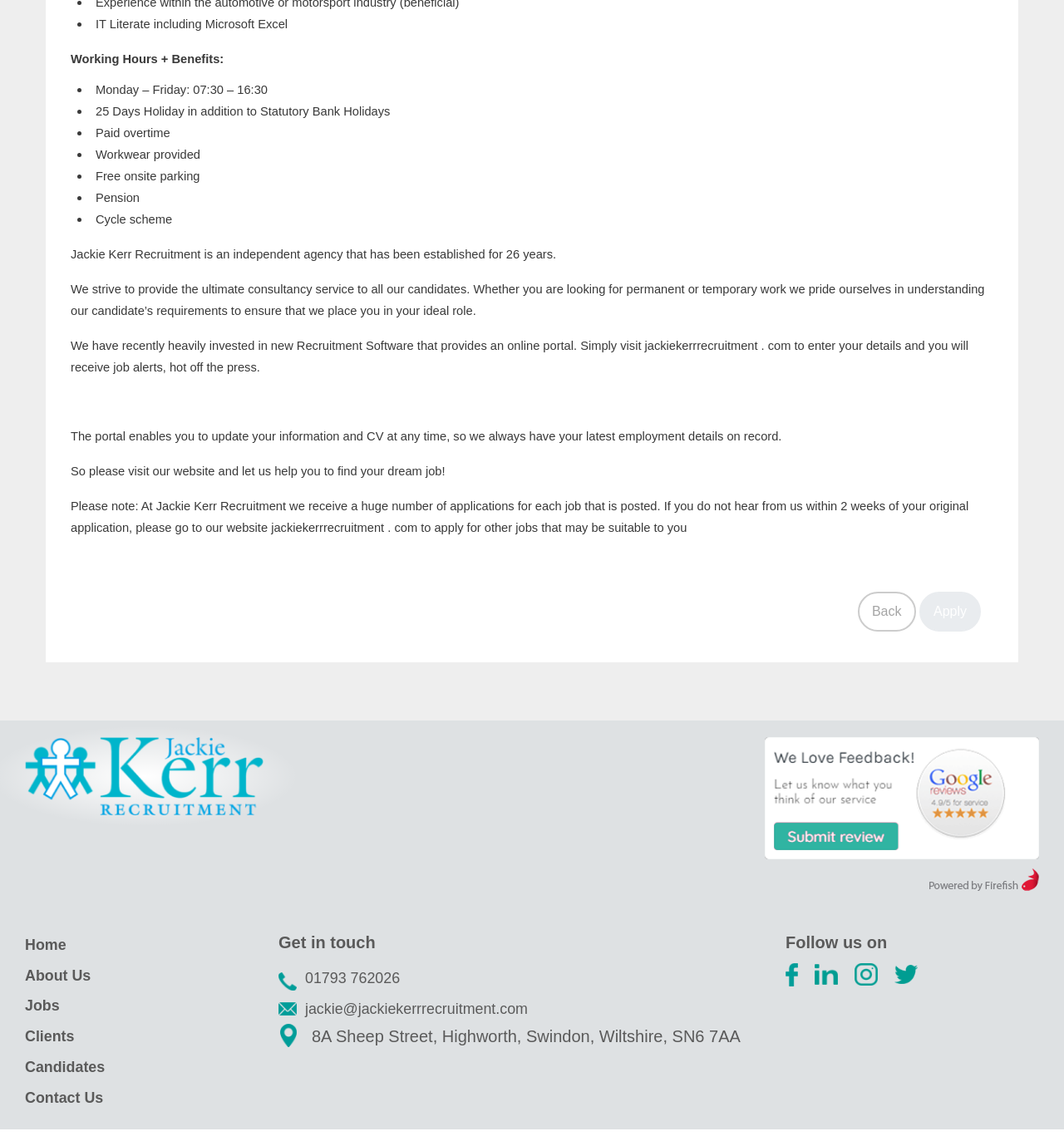Identify the bounding box coordinates necessary to click and complete the given instruction: "Visit the 'Home' page".

[0.023, 0.811, 0.262, 0.84]